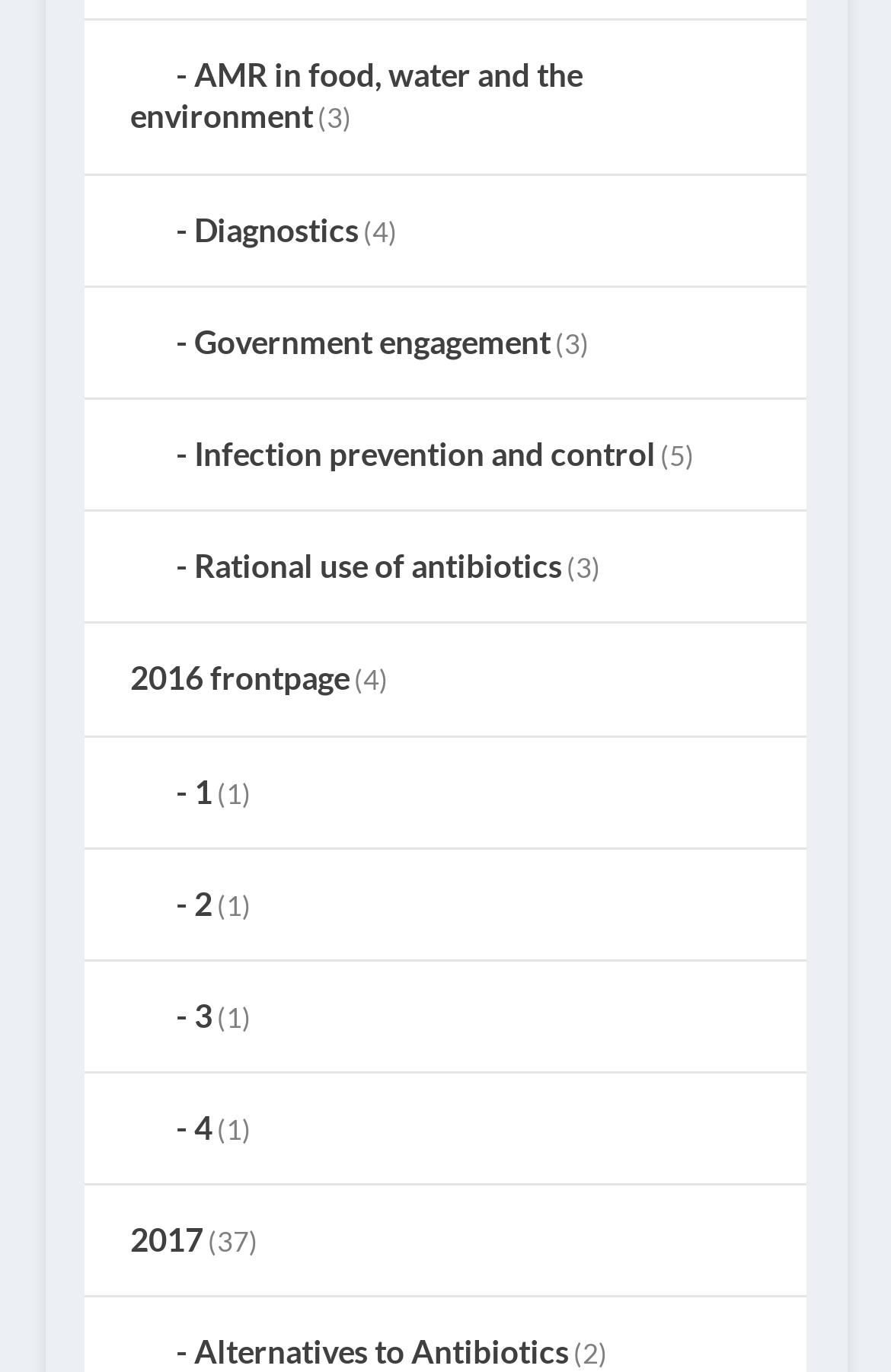Answer this question using a single word or a brief phrase:
What is the last topic listed?

Alternatives to Antibiotics